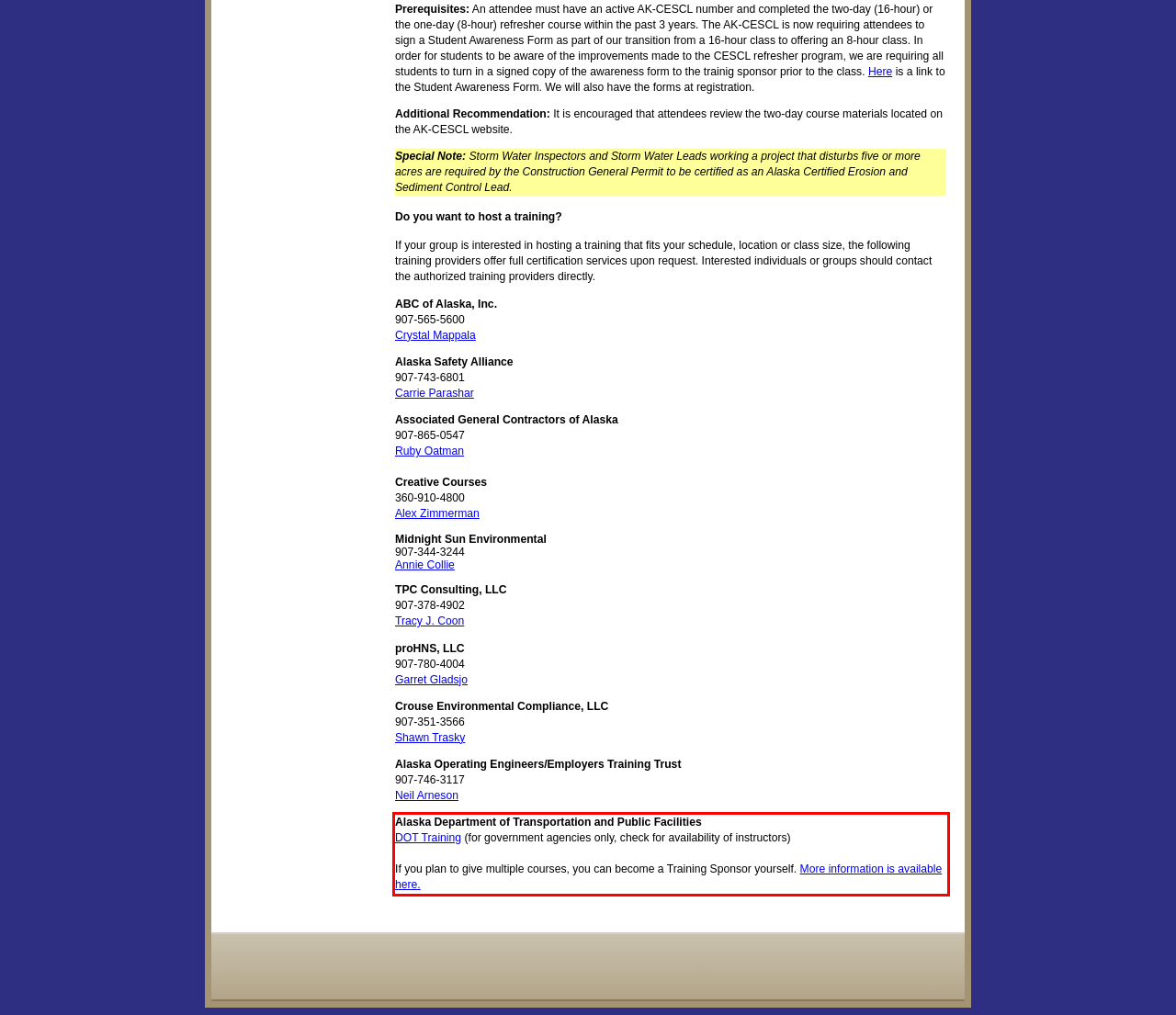Using the webpage screenshot, recognize and capture the text within the red bounding box.

Alaska Department of Transportation and Public Facilities DOT Training (for government agencies only, check for availability of instructors) If you plan to give multiple courses, you can become a Training Sponsor yourself. More information is available here.